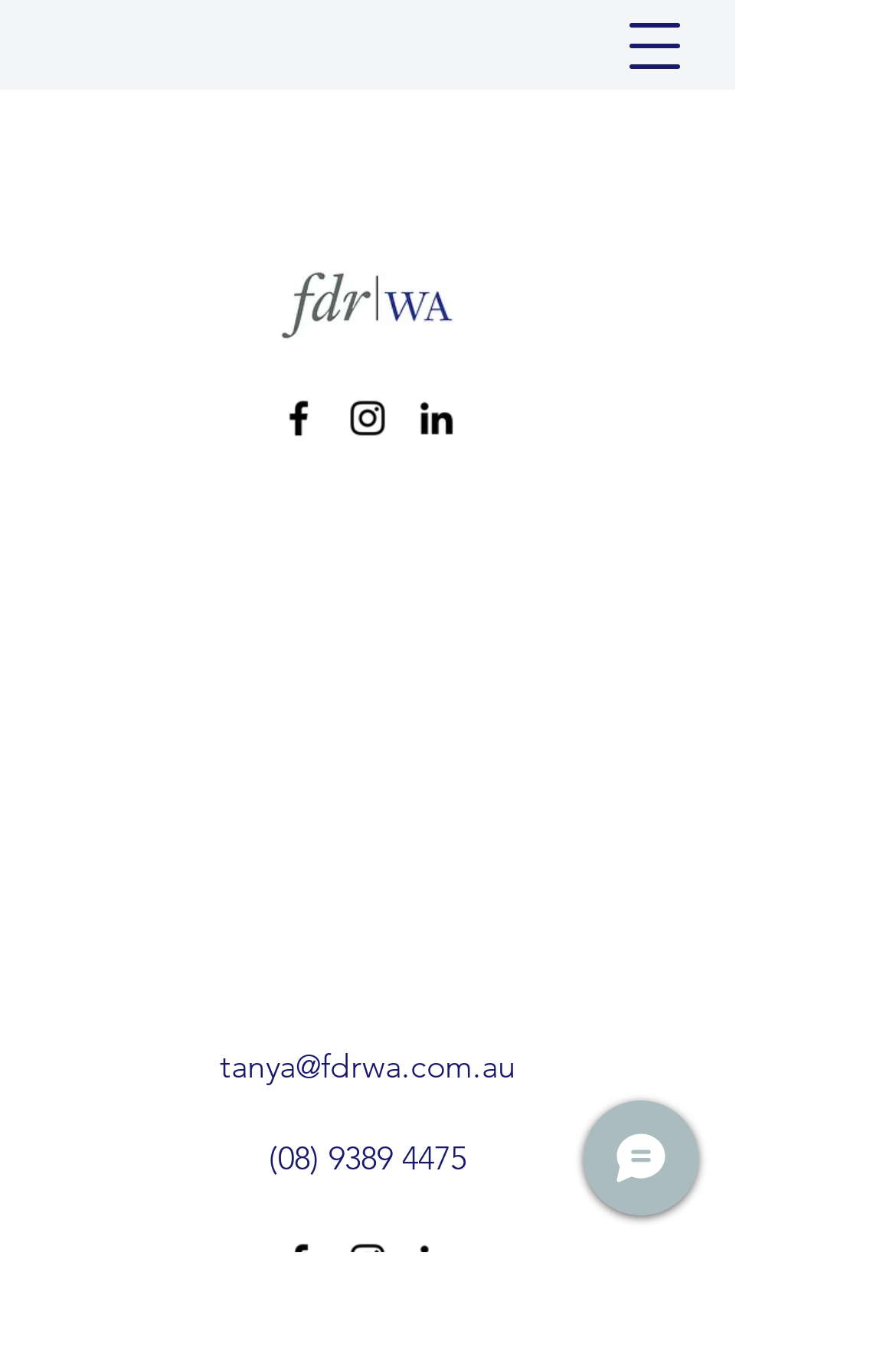Based on the element description: "aria-label="Open navigation menu"", identify the bounding box coordinates for this UI element. The coordinates must be four float numbers between 0 and 1, listed as [left, top, right, bottom].

[0.679, 0.0, 0.782, 0.068]